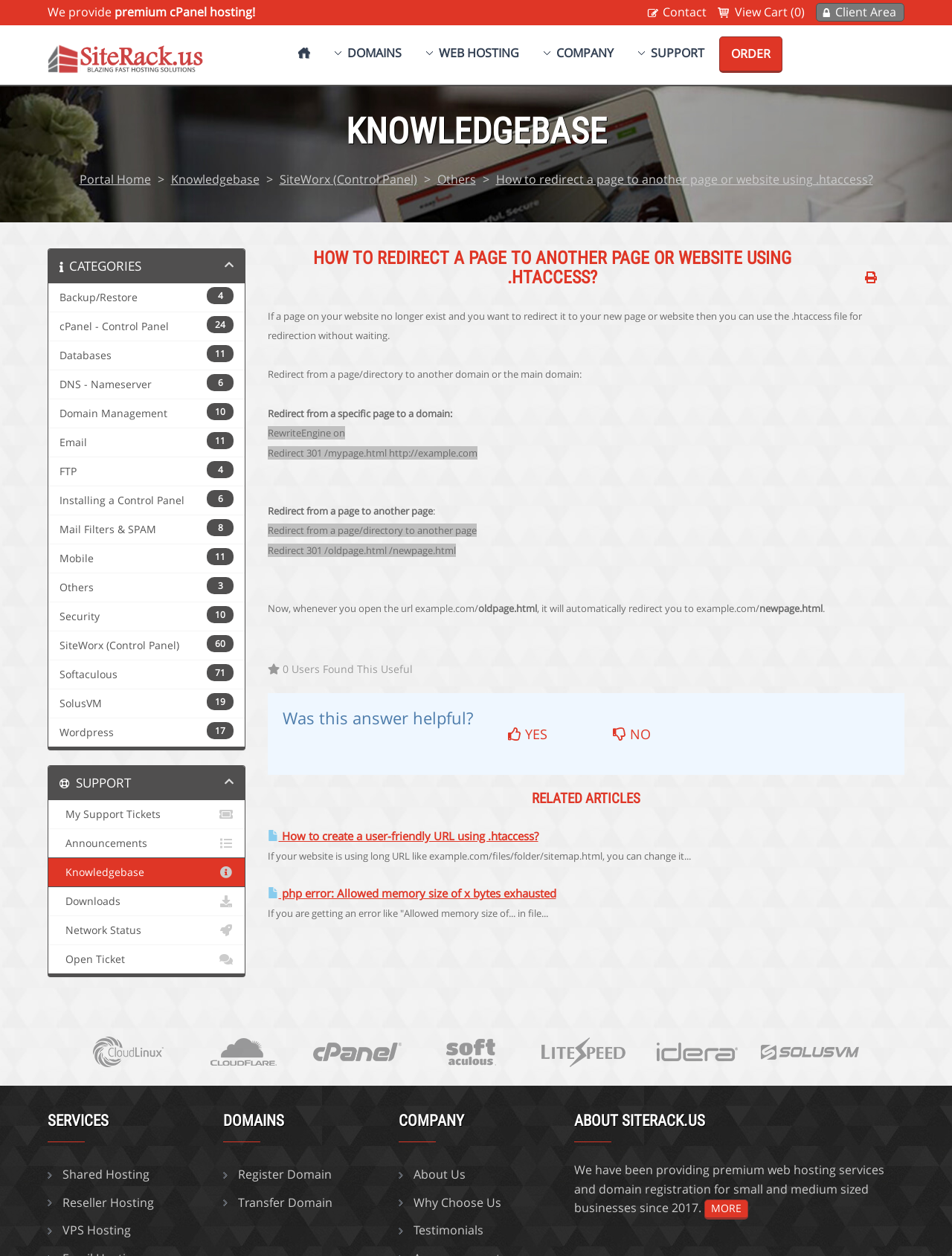Identify the bounding box coordinates of the element that should be clicked to fulfill this task: "Click on the 'YES' button". The coordinates should be provided as four float numbers between 0 and 1, i.e., [left, top, right, bottom].

[0.505, 0.57, 0.603, 0.599]